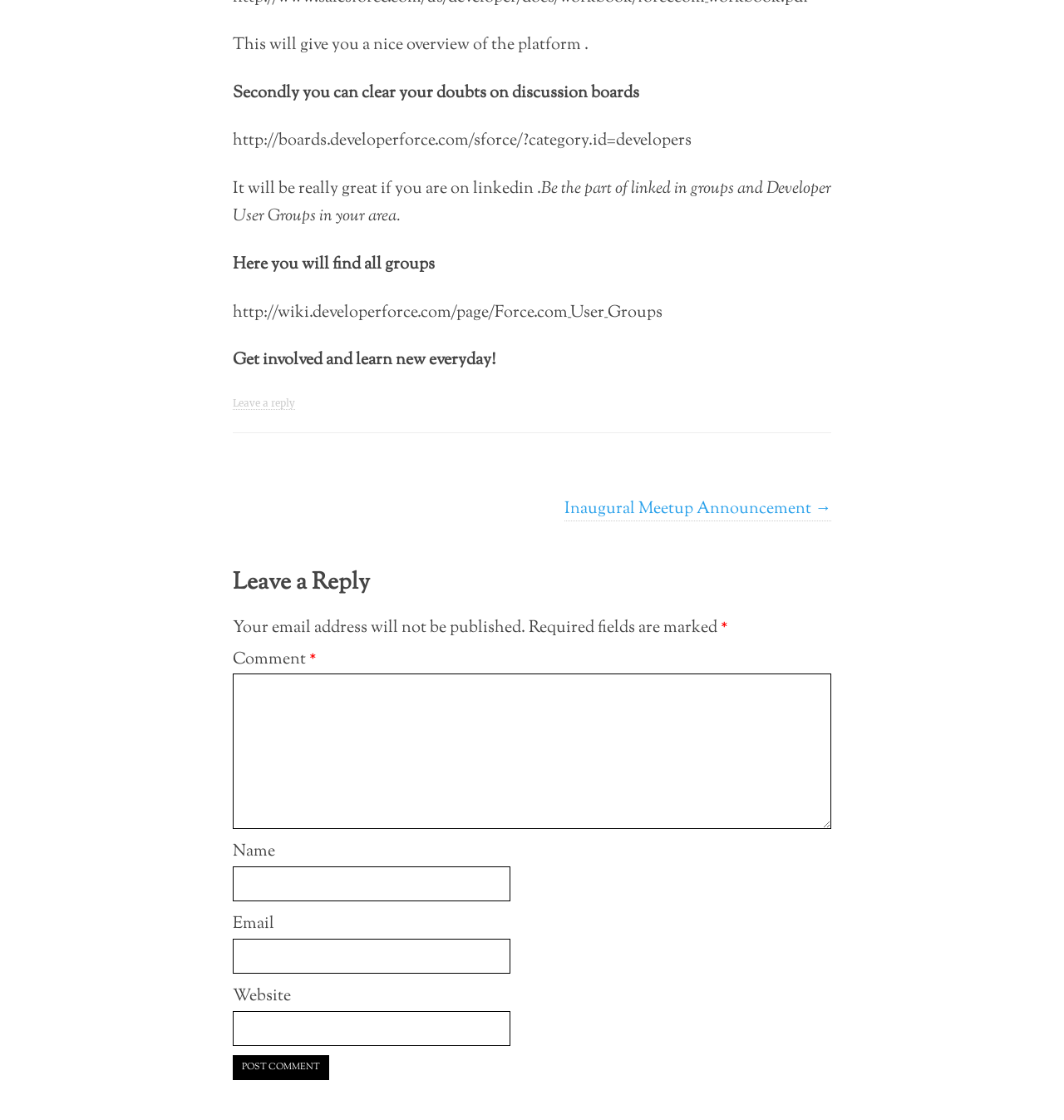Based on the visual content of the image, answer the question thoroughly: What is the purpose of LinkedIn groups?

The webpage mentions being part of LinkedIn groups as a way to connect with others, which implies that these groups serve as a platform for networking and collaboration.